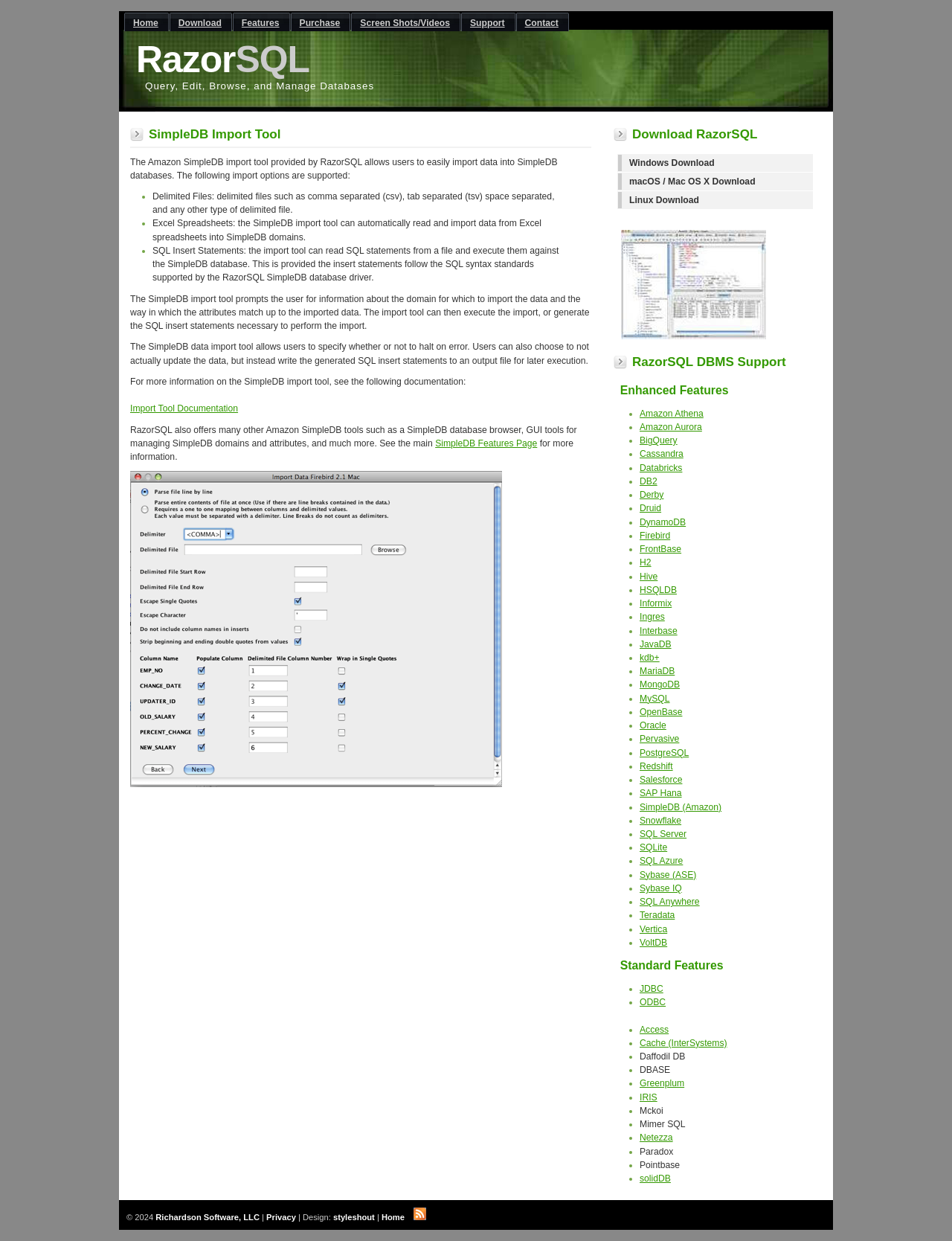Please determine the bounding box coordinates of the clickable area required to carry out the following instruction: "Click on the 'Home' link". The coordinates must be four float numbers between 0 and 1, represented as [left, top, right, bottom].

[0.13, 0.01, 0.178, 0.025]